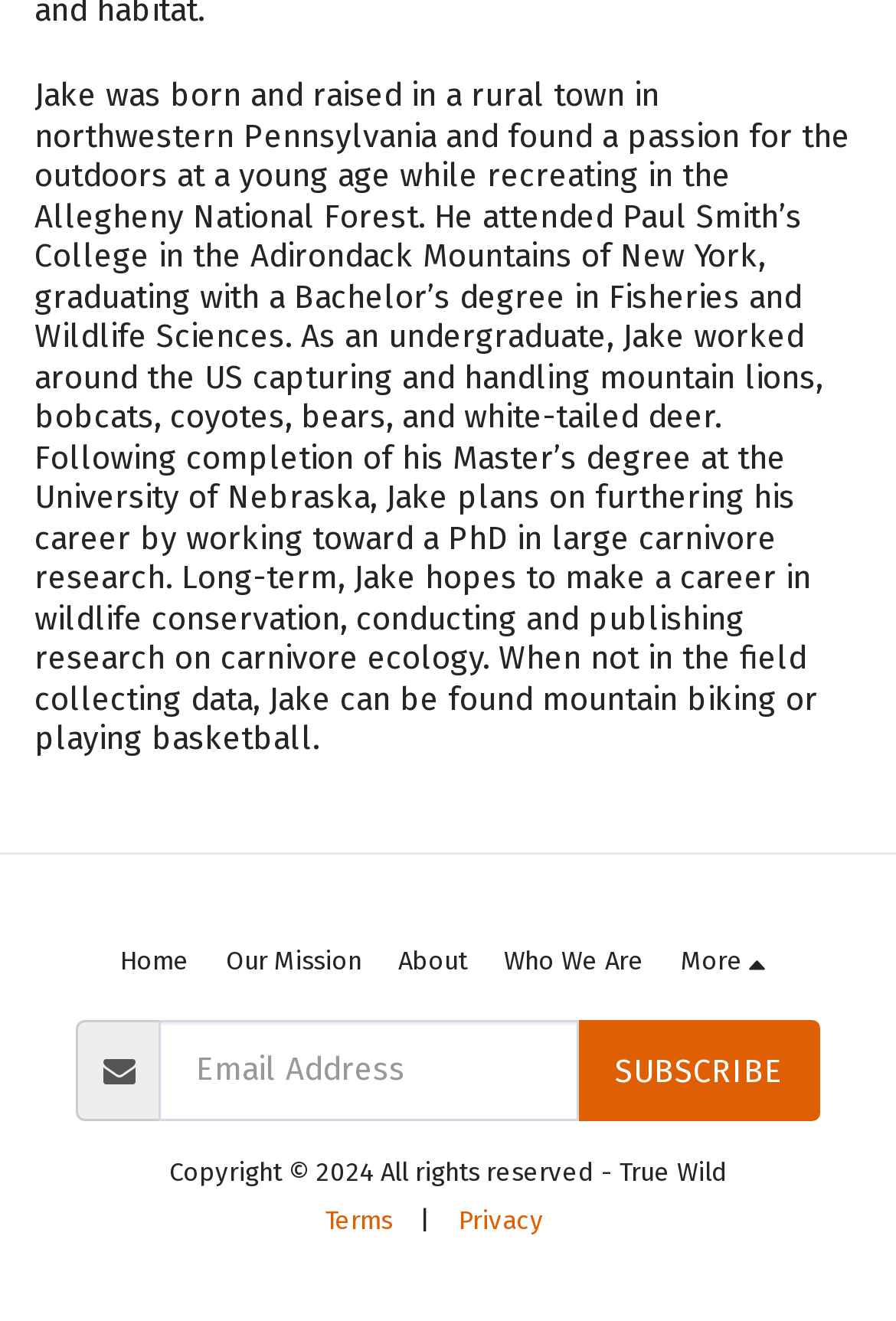What is the action of the button?
Please answer the question with a detailed and comprehensive explanation.

The button element has the text 'SUBSCRIBE', indicating that clicking it will subscribe the user to a newsletter or service.